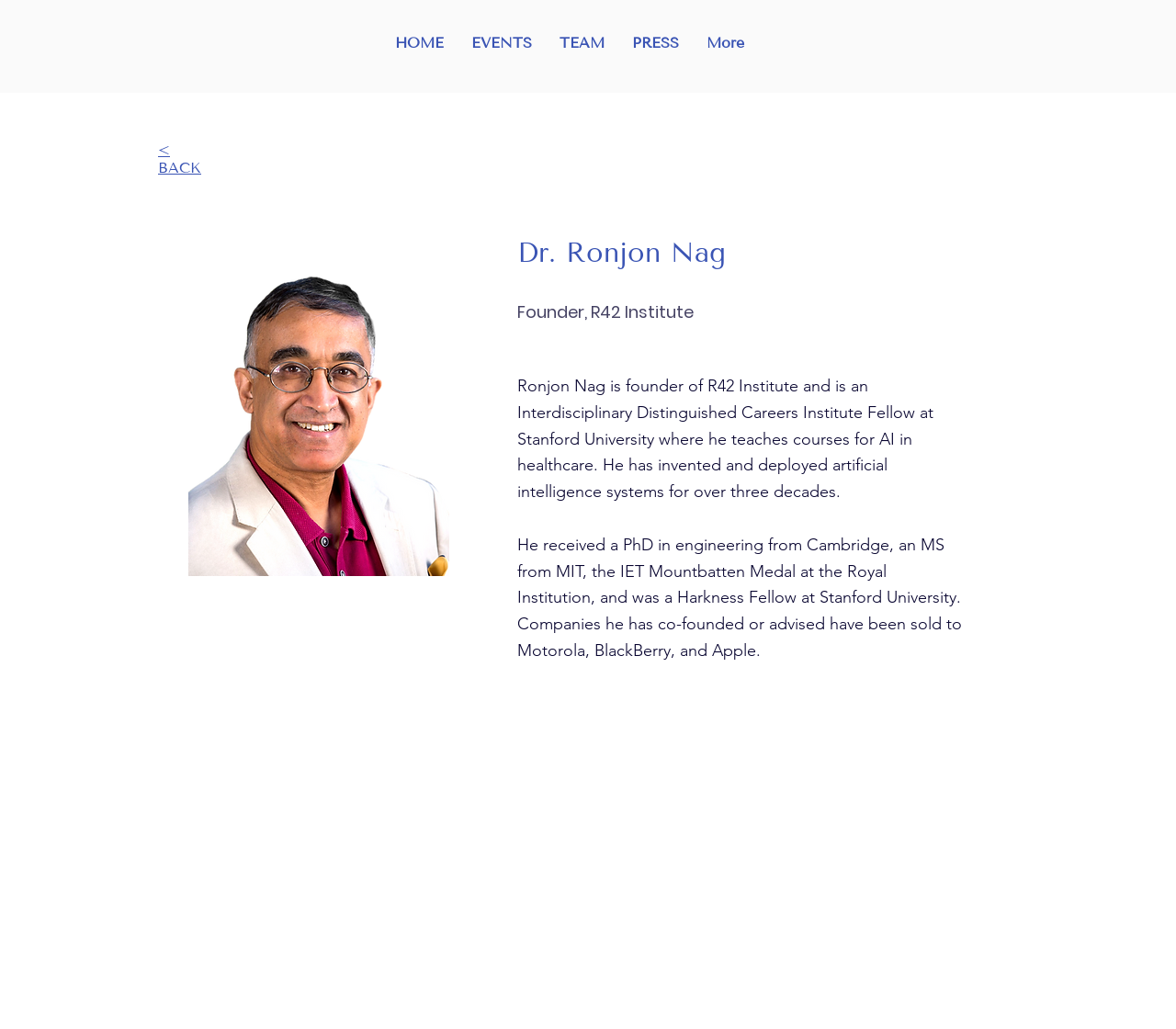Locate the bounding box of the UI element described by: "PRESS" in the given webpage screenshot.

[0.526, 0.027, 0.589, 0.057]